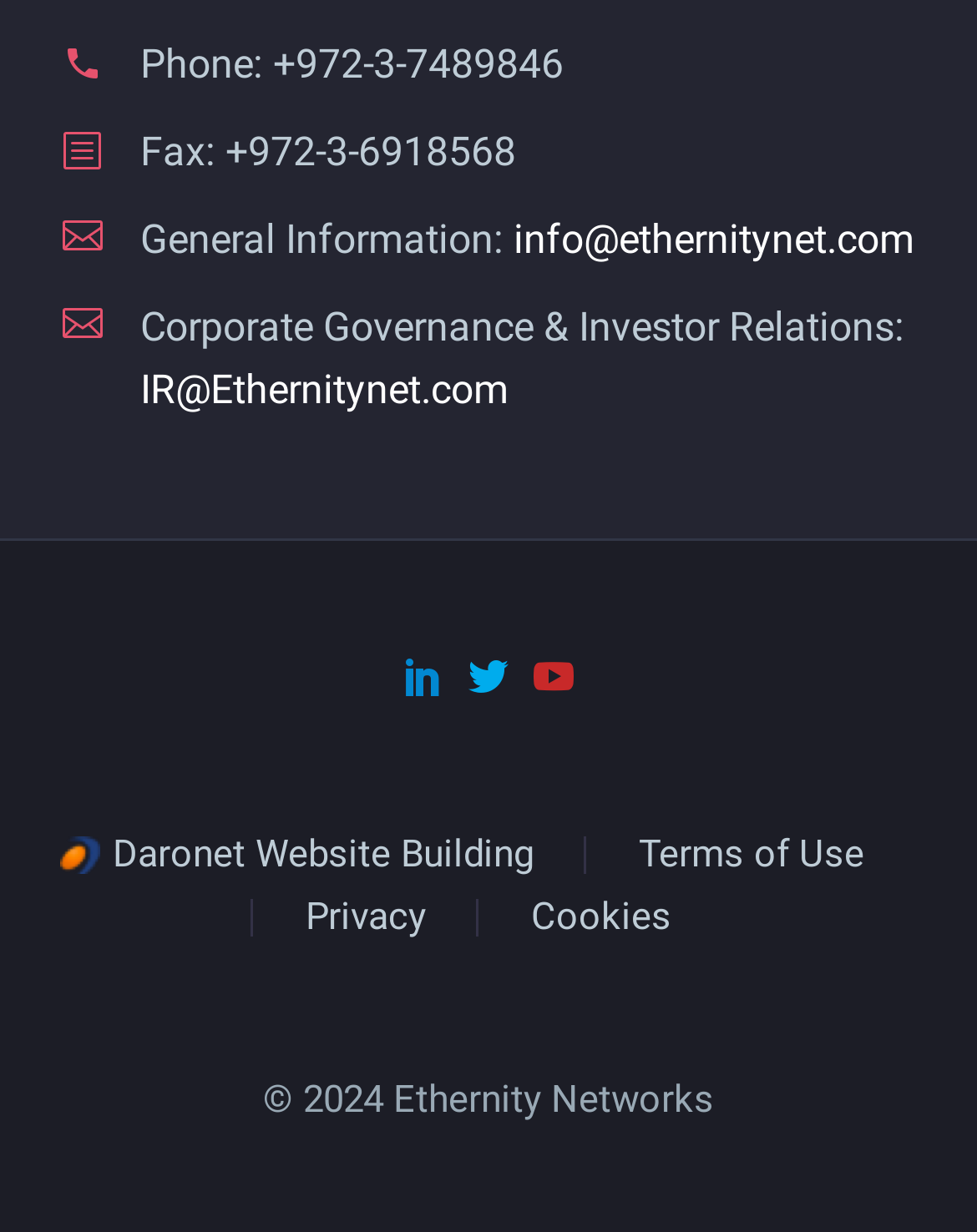Specify the bounding box coordinates of the area to click in order to execute this command: 'Visit the Daronet Website Building page'. The coordinates should consist of four float numbers ranging from 0 to 1, and should be formatted as [left, top, right, bottom].

[0.115, 0.678, 0.546, 0.709]